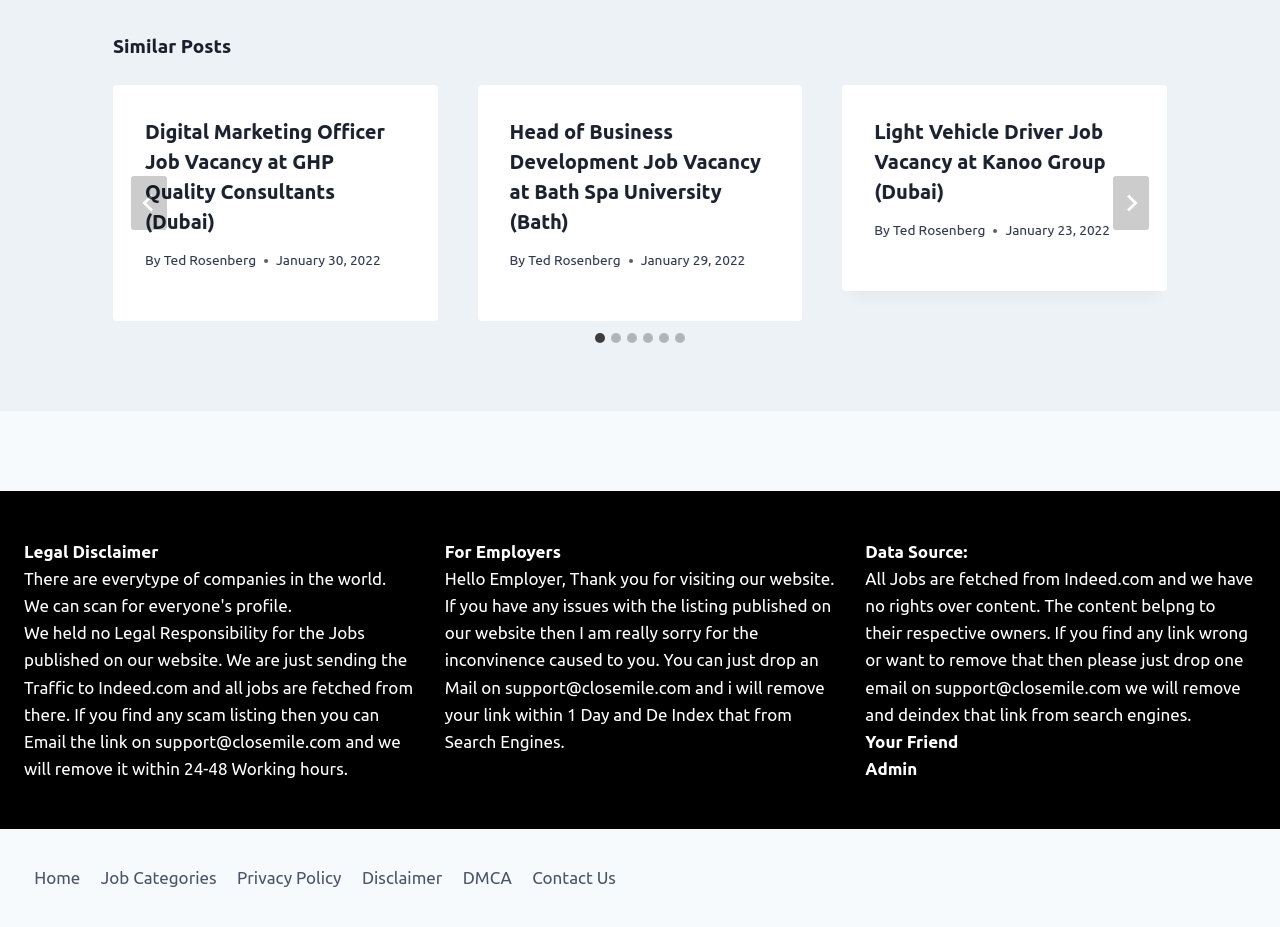Please locate the bounding box coordinates for the element that should be clicked to achieve the following instruction: "Select a slide to show". Ensure the coordinates are given as four float numbers between 0 and 1, i.e., [left, top, right, bottom].

[0.088, 0.354, 0.912, 0.373]